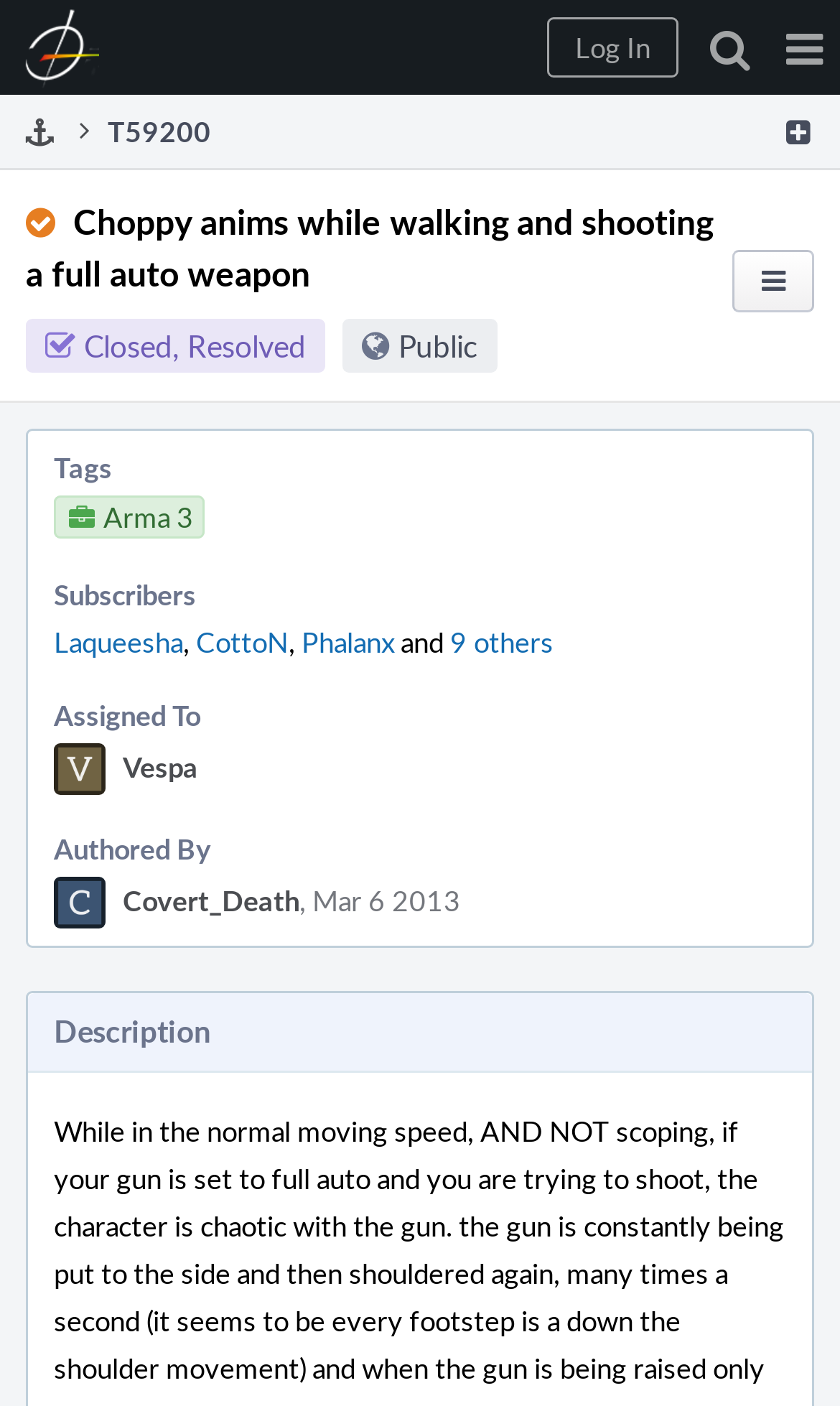Who authored this issue?
Please provide a comprehensive answer based on the information in the image.

I determined the answer by looking at the 'Authored By' section which has a link 'Covert_Death'.